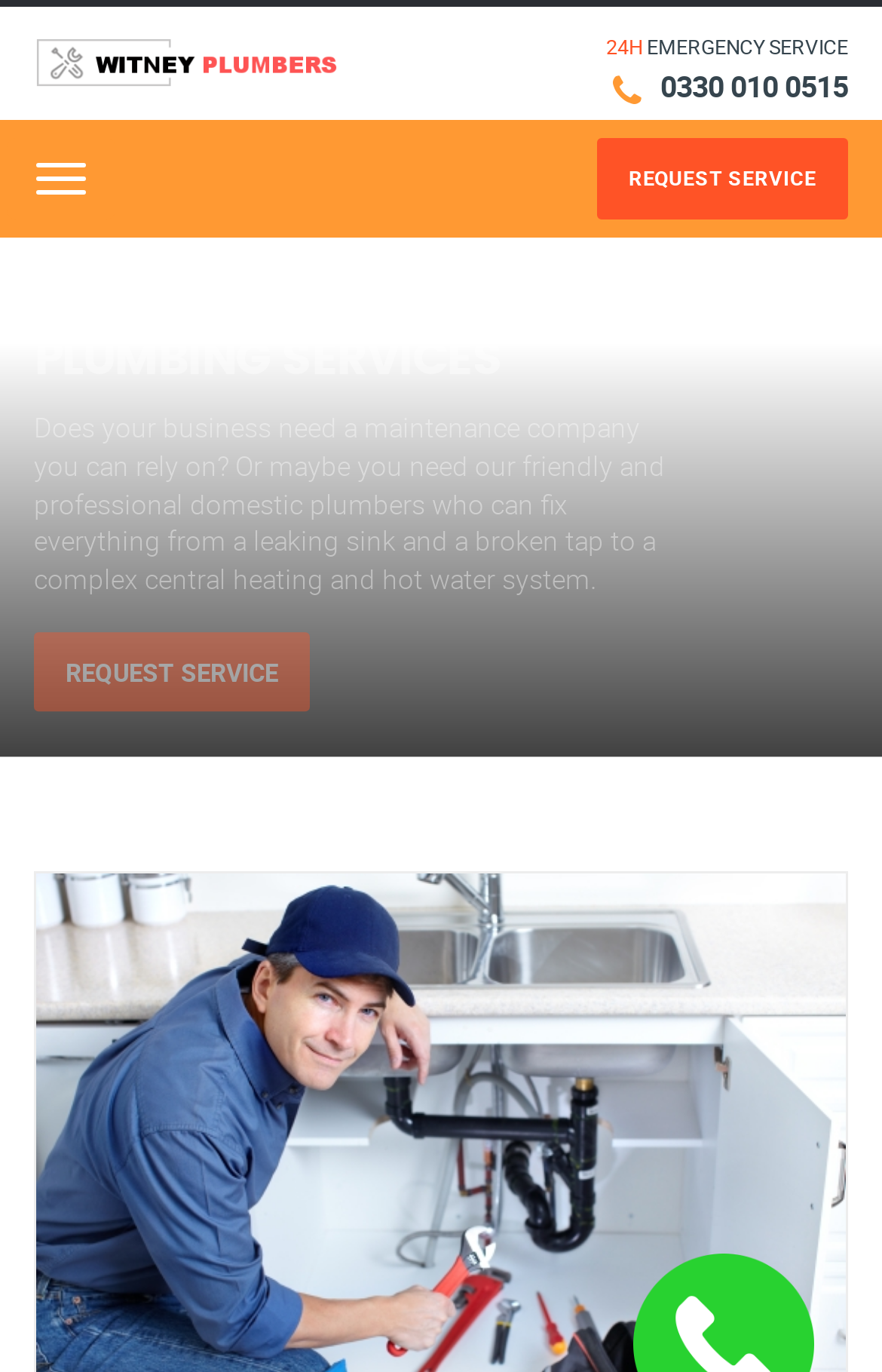Answer the following in one word or a short phrase: 
What is the company's logo?

Plumbers Witney logo